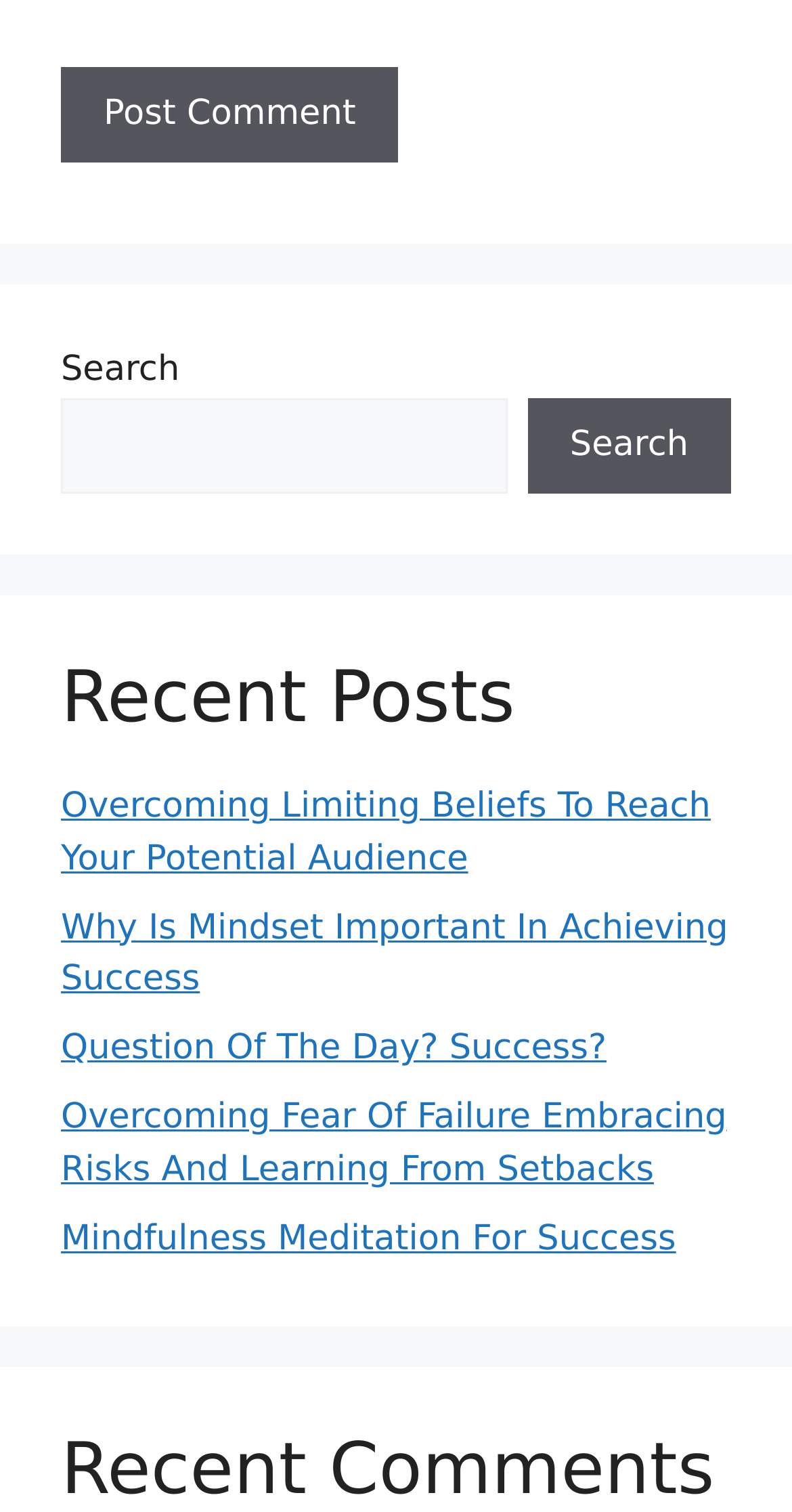Find the bounding box coordinates of the element you need to click on to perform this action: 'Search for something'. The coordinates should be represented by four float values between 0 and 1, in the format [left, top, right, bottom].

[0.077, 0.263, 0.64, 0.327]